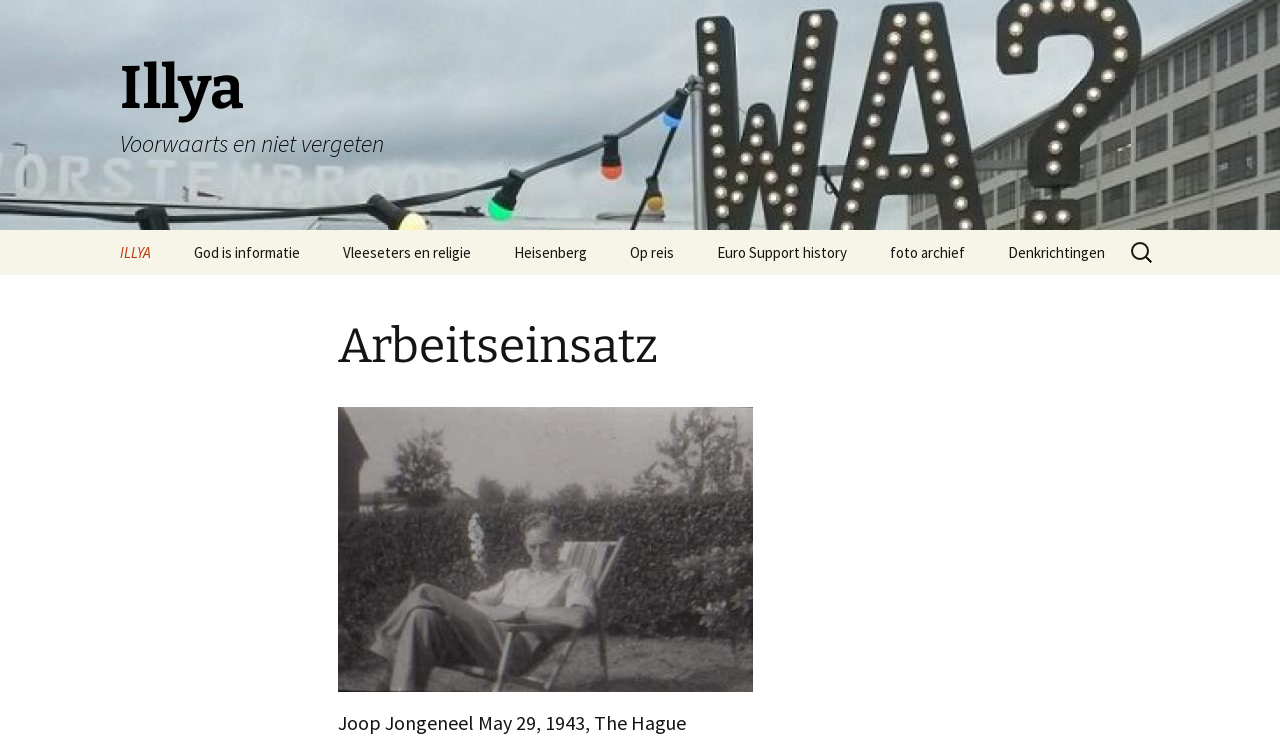What is the language of the webpage?
From the image, respond with a single word or phrase.

Dutch